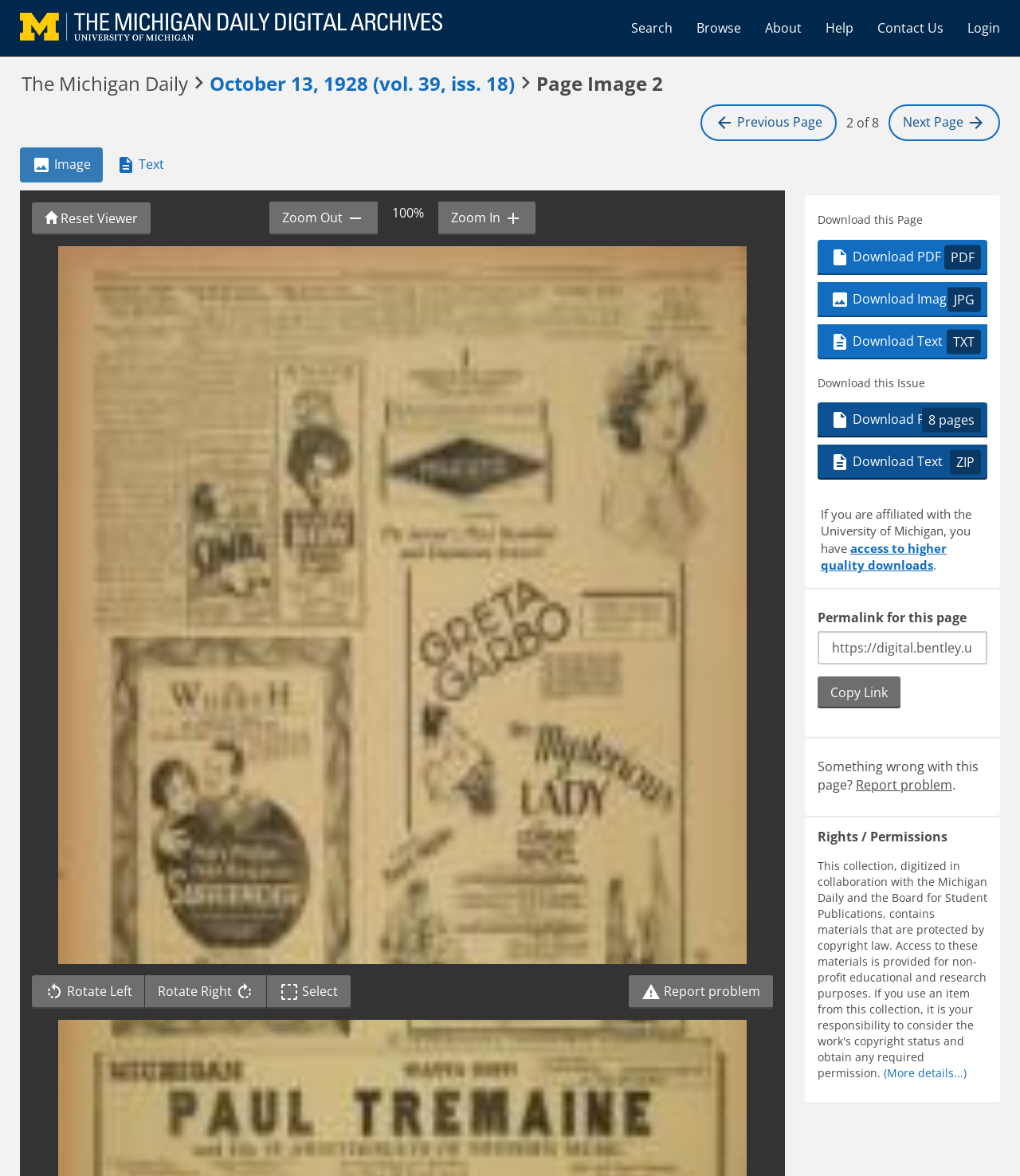What is the purpose of the 'Toggle Select' button?
Please look at the screenshot and answer using one word or phrase.

Unknown